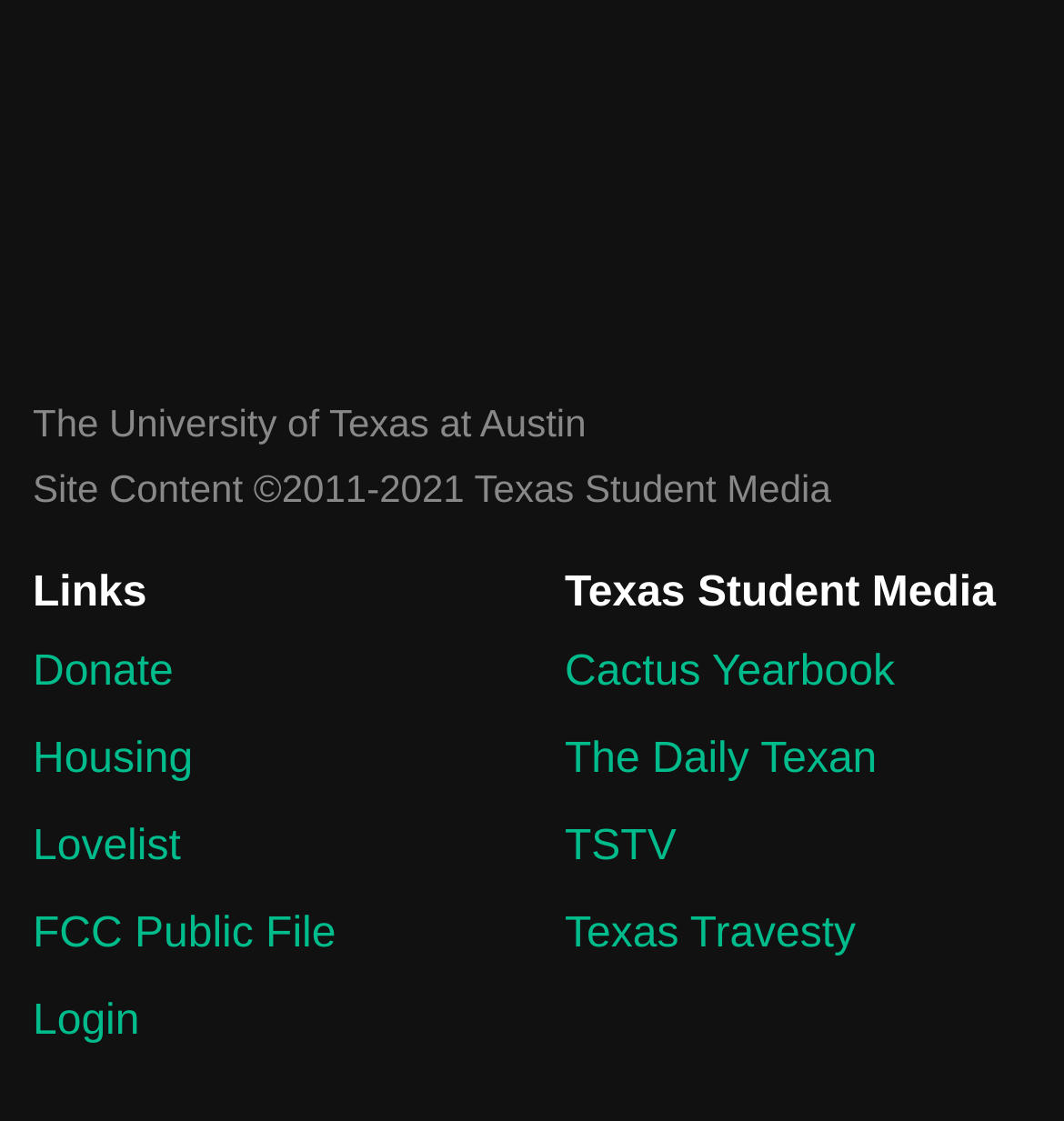What is the name of the university?
Kindly give a detailed and elaborate answer to the question.

The name of the university is located below the logo, with a bounding box coordinate of [0.031, 0.358, 0.551, 0.397]. It is a static text element with the text 'The University of Texas at Austin'.